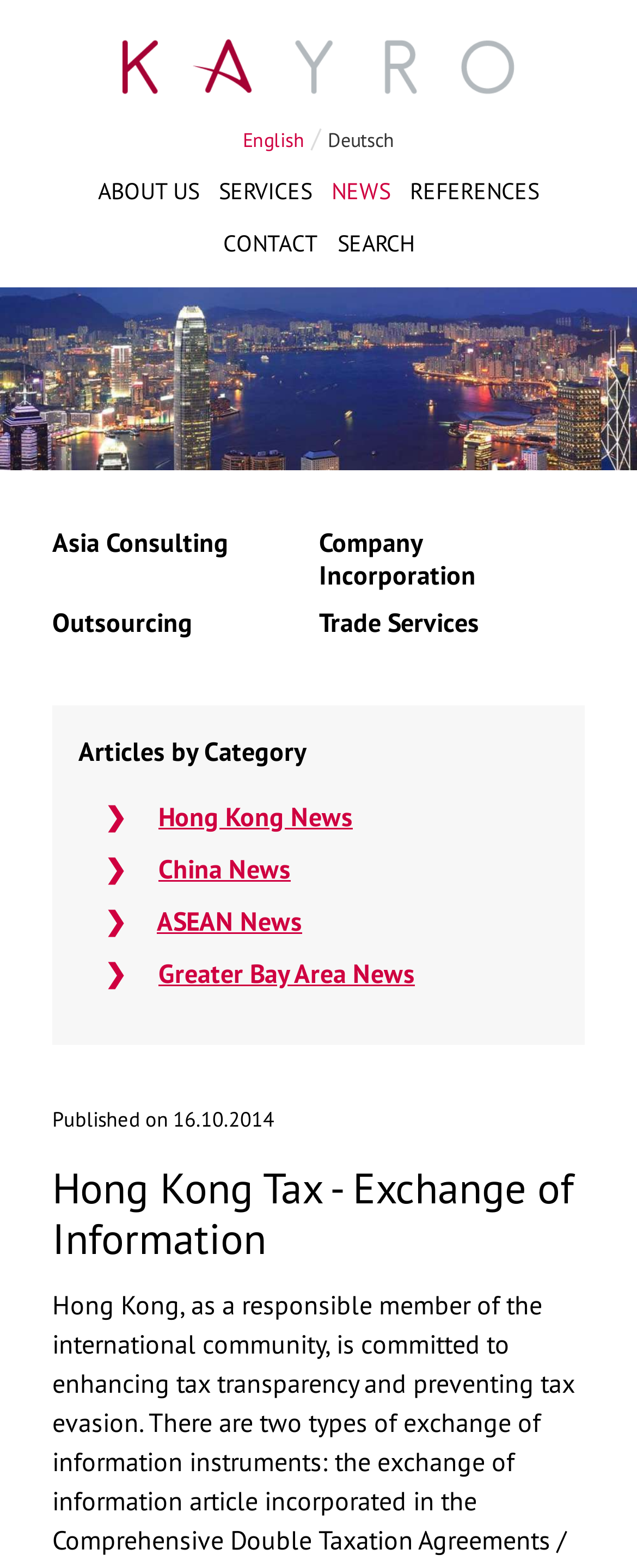Please locate the bounding box coordinates for the element that should be clicked to achieve the following instruction: "Select English language". Ensure the coordinates are given as four float numbers between 0 and 1, i.e., [left, top, right, bottom].

[0.381, 0.08, 0.478, 0.099]